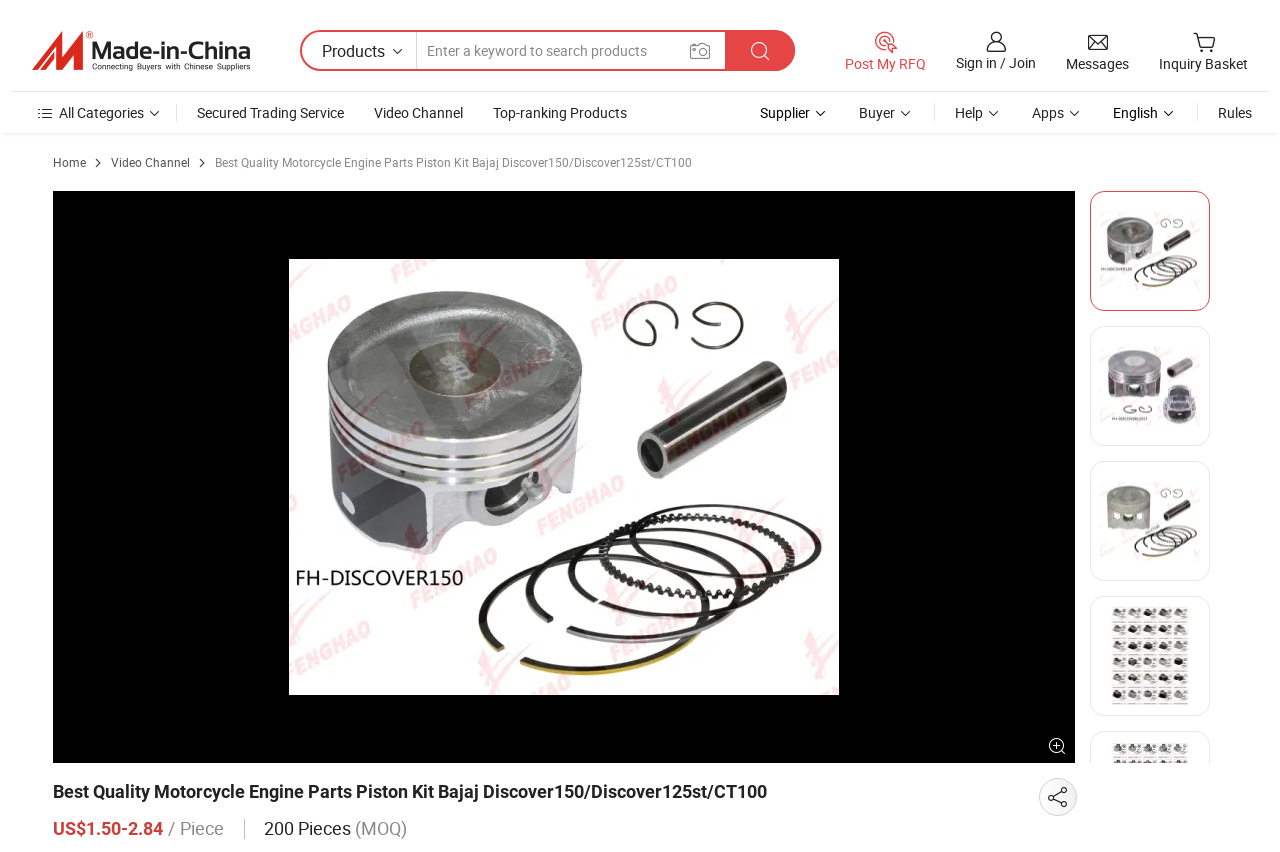How many product images are displayed?
Refer to the image and give a detailed response to the question.

There are 5 product images displayed on the webpage, each with a corresponding link to view more details.